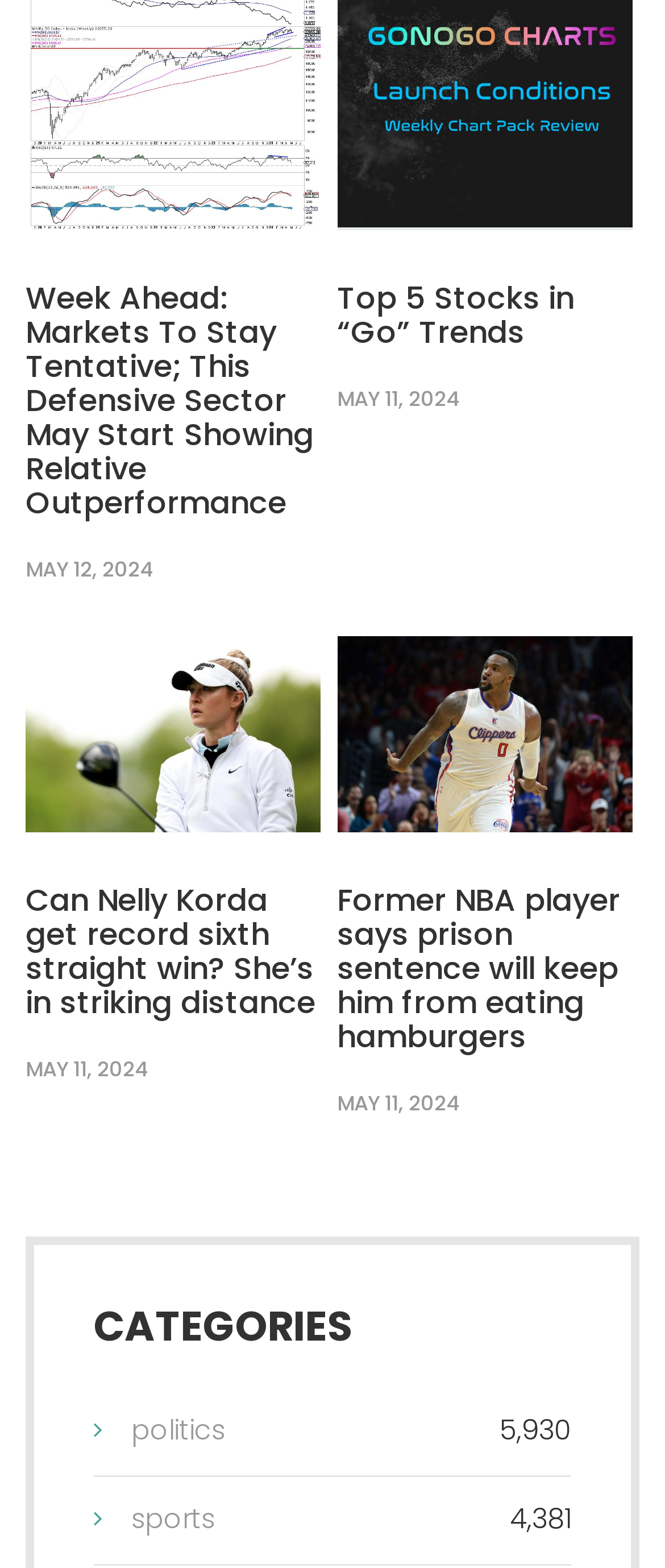Using the information shown in the image, answer the question with as much detail as possible: What is the date of the latest article?

I looked for the most recent date mentioned on the webpage, which is 'MAY 12, 2024' next to the article 'Week Ahead: Markets To Stay Tentative; This Defensive Sector May Start Showing Relative Outperformance'.